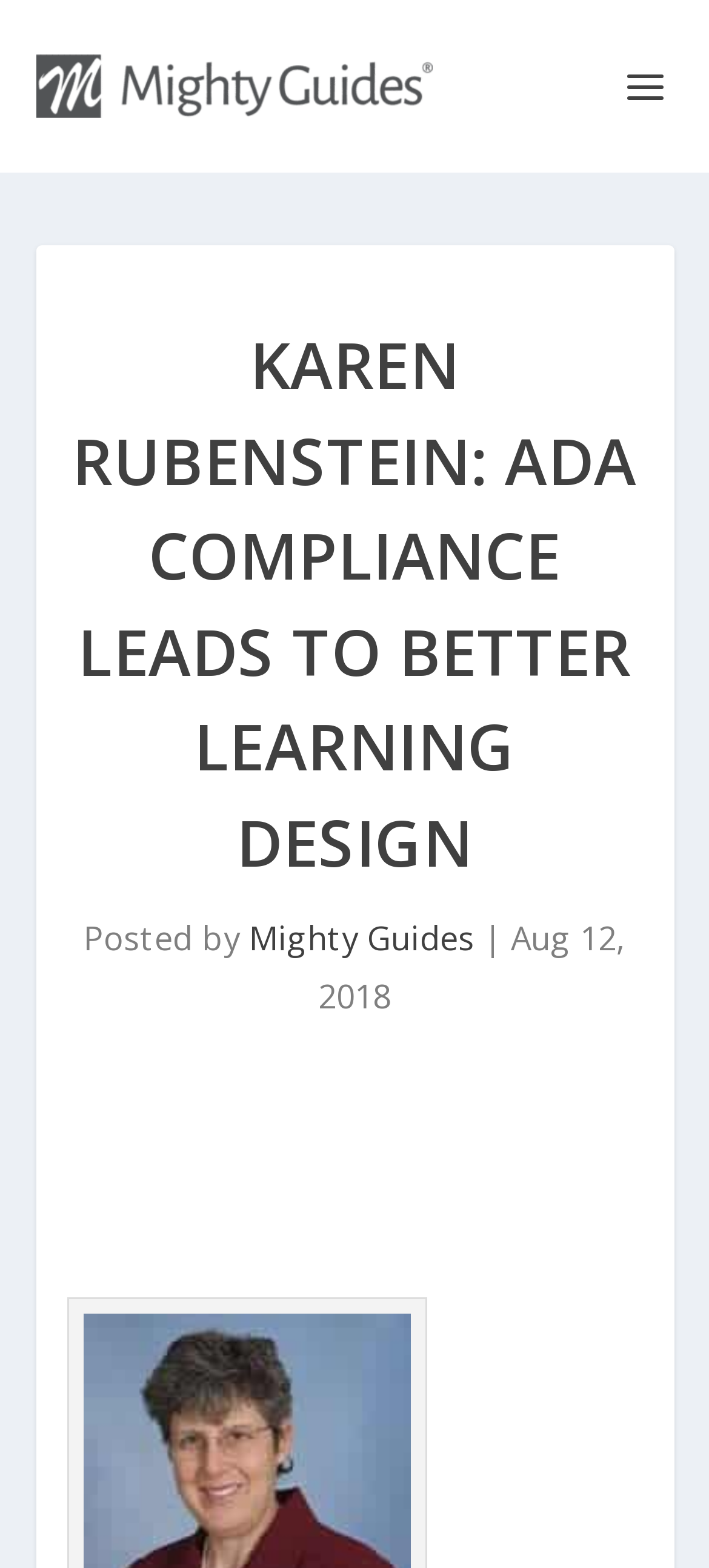What is the date of the post?
Using the image, provide a concise answer in one word or a short phrase.

Aug 12, 2018